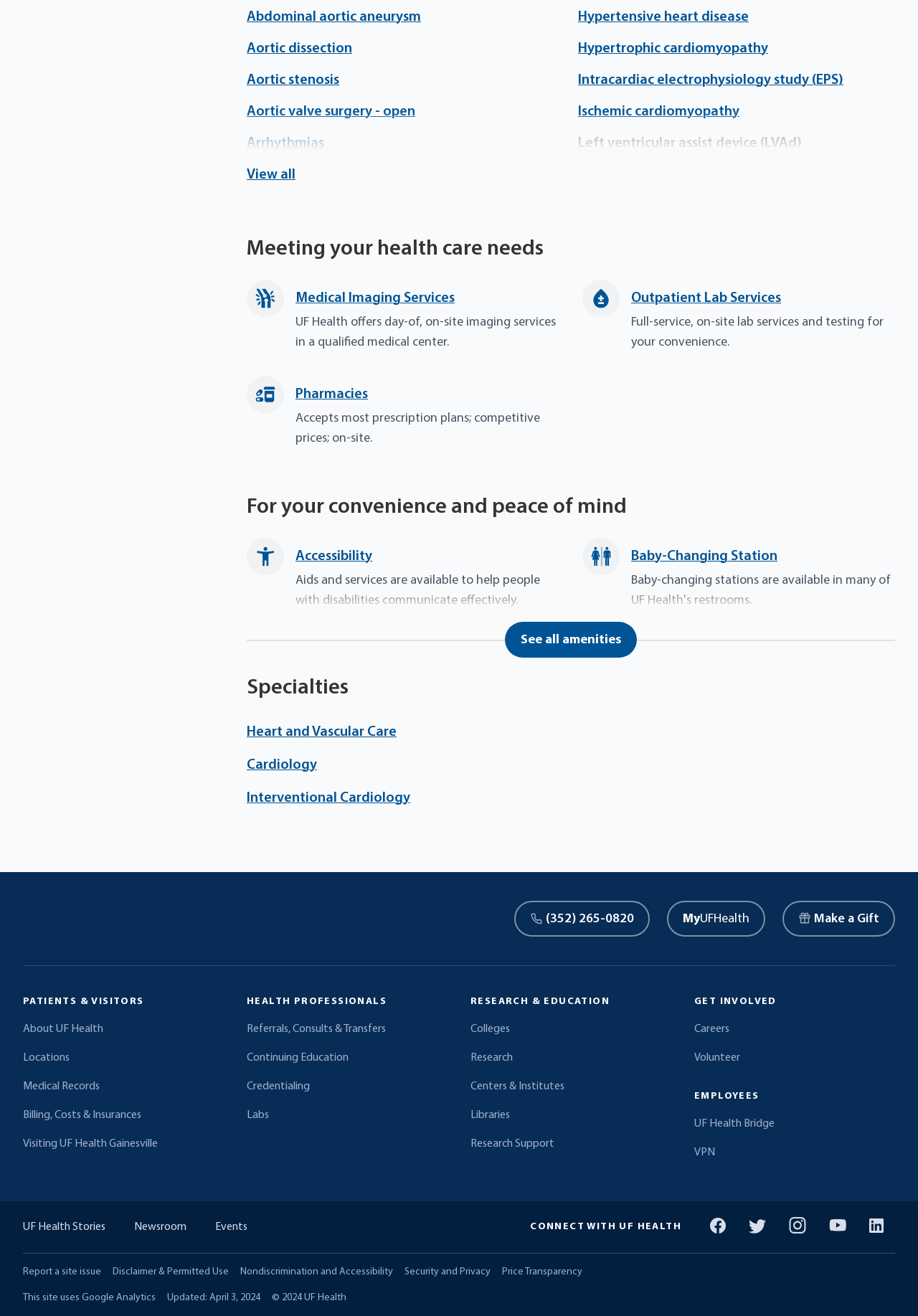What is the purpose of the 'Medical Imaging Services' section?
Analyze the image and provide a thorough answer to the question.

I read the static text under the 'Medical Imaging Services' heading, which states 'UF Health offers day-of, on-site imaging services in a qualified medical center.' This indicates that the purpose of this section is to inform users about the availability of medical imaging services.